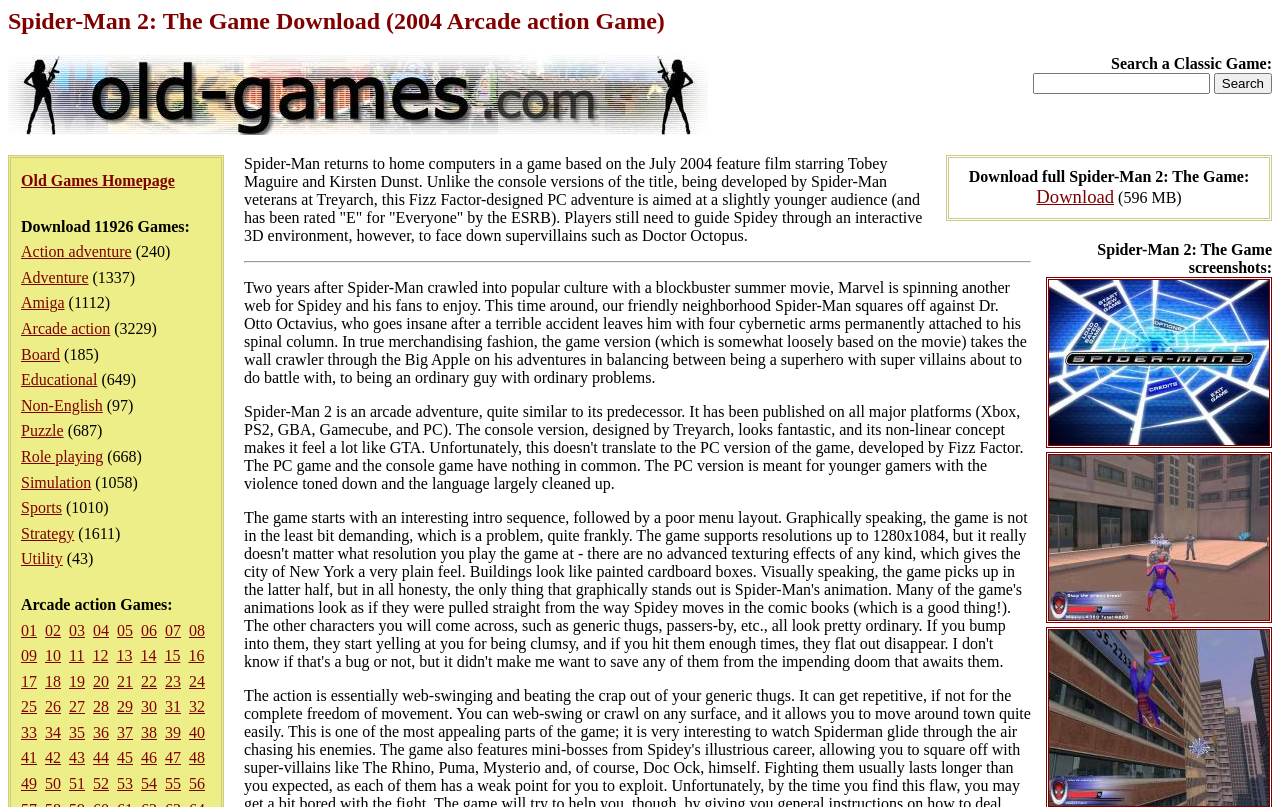Please specify the bounding box coordinates of the region to click in order to perform the following instruction: "Select page 2".

[0.035, 0.77, 0.048, 0.791]